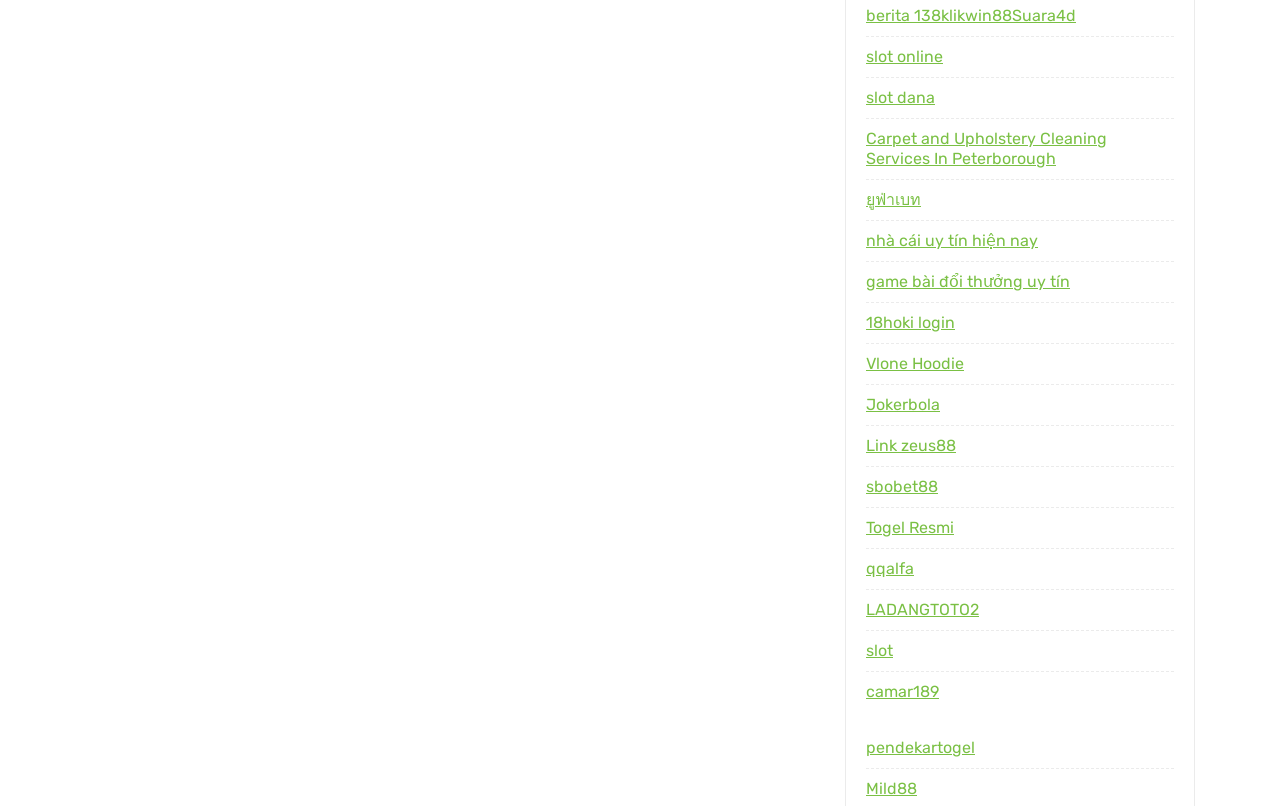What is the text of the second textbox?
Give a detailed explanation using the information visible in the image.

The second textbox has a text of 'List text' and is located within the second list item with a bounding box of [0.677, 0.287, 0.917, 0.312]. The textbox is not required and contains a link with the text 'nhà cái uy tín hiện nay'.